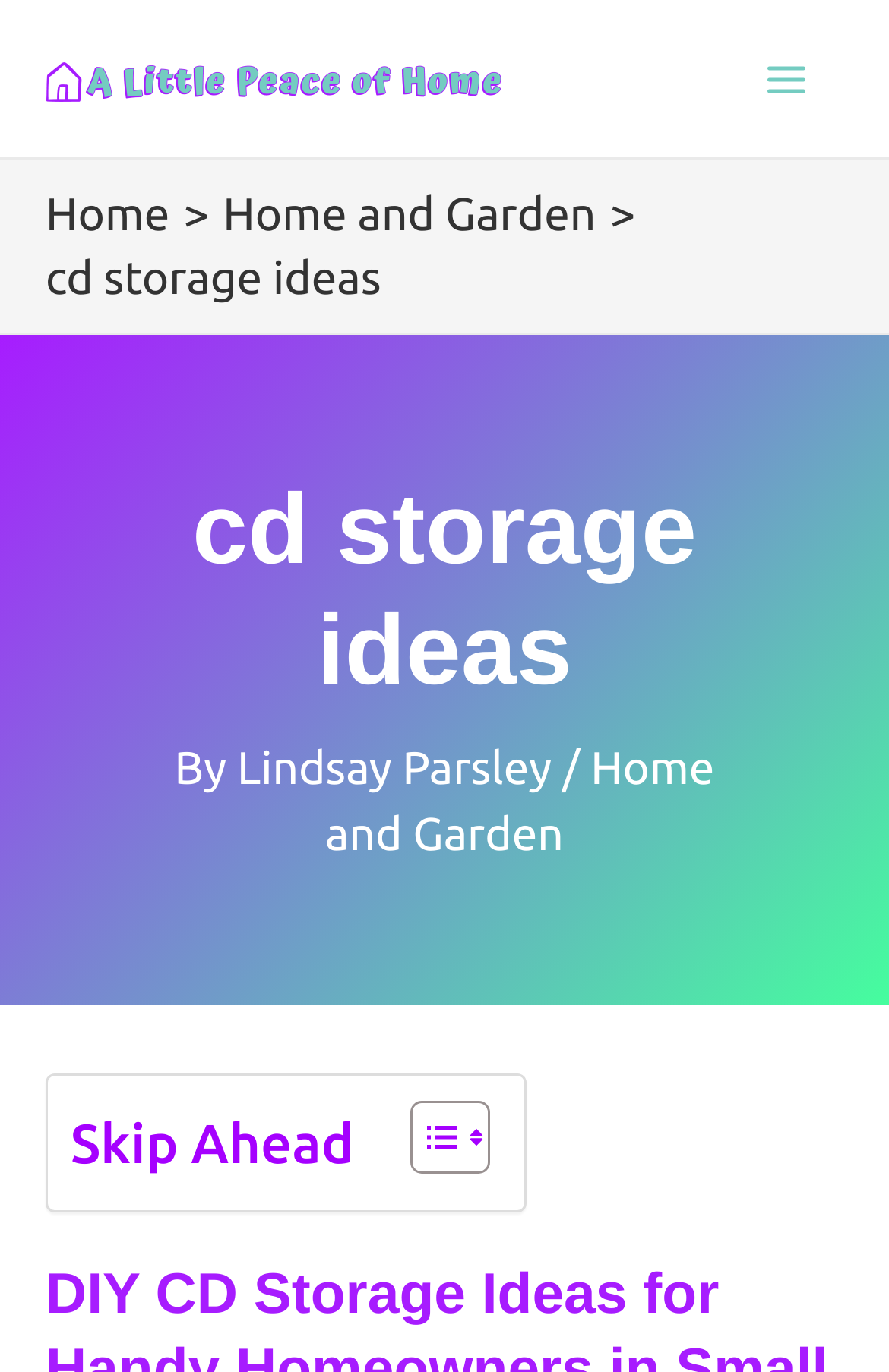Who is the author of this blog post?
Please provide a single word or phrase in response based on the screenshot.

Lindsay Parsley